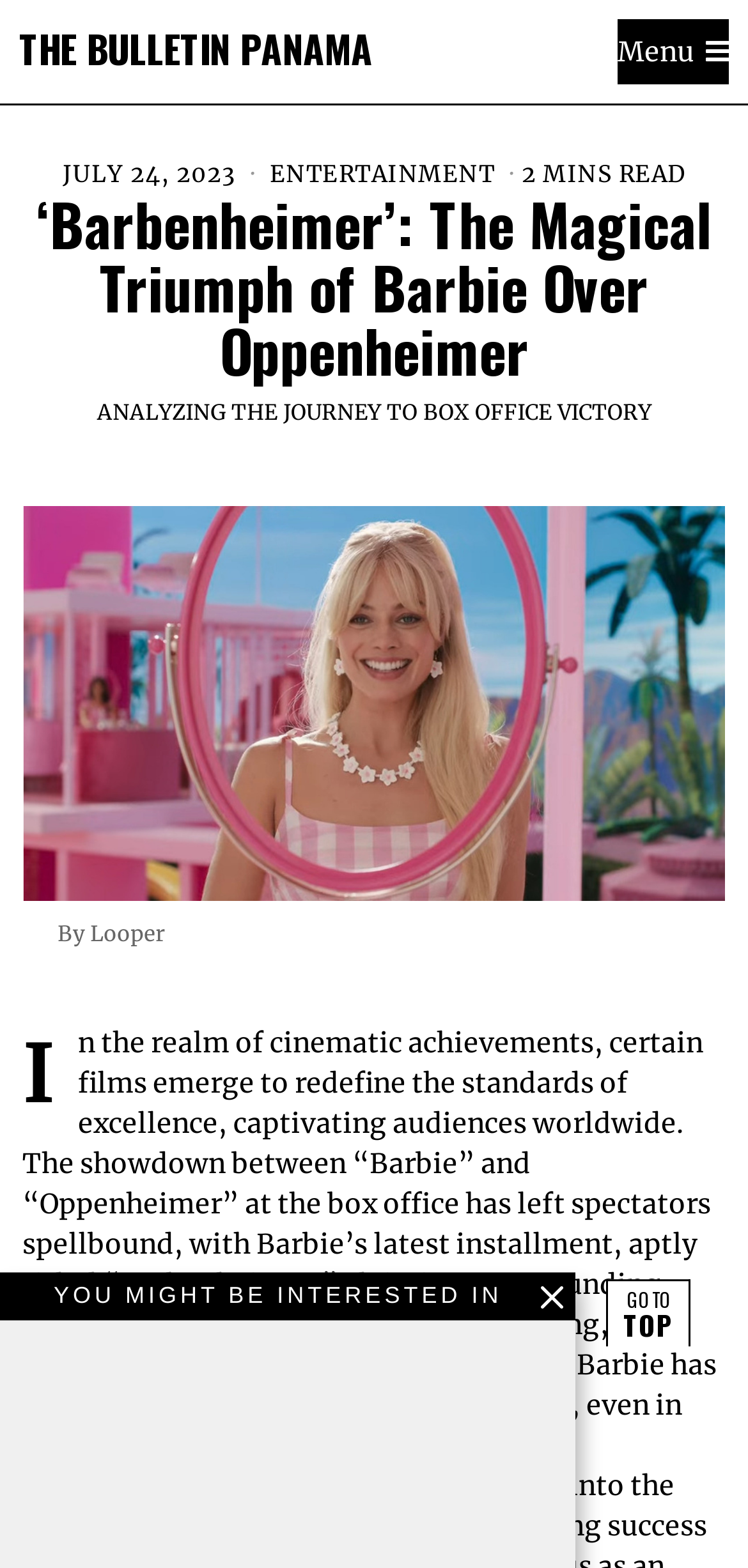What is the category of the article?
Answer with a single word or short phrase according to what you see in the image.

ENTERTAINMENT